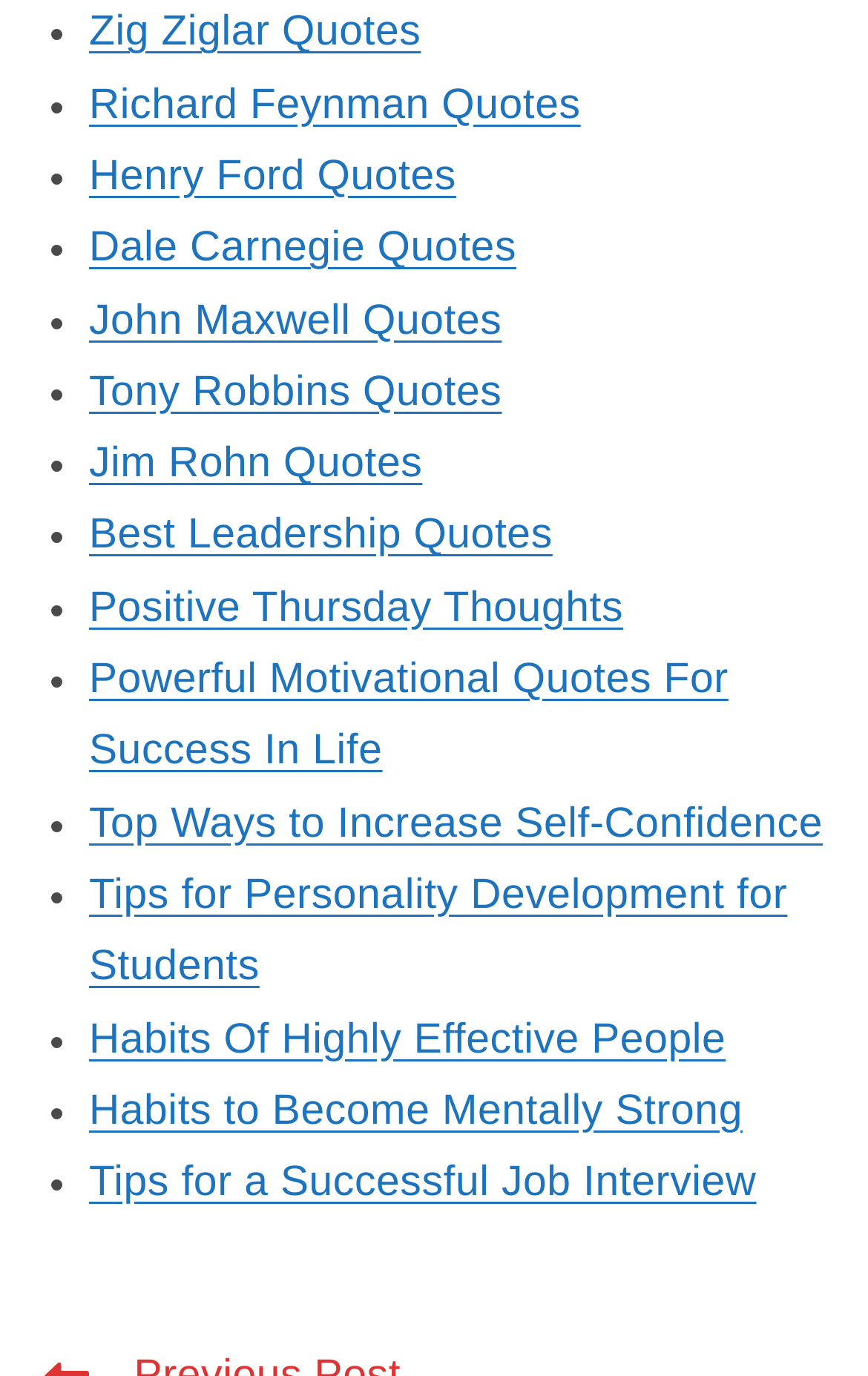Can you provide the bounding box coordinates for the element that should be clicked to implement the instruction: "Check out Powerful Motivational Quotes For Success In Life"?

[0.103, 0.477, 0.839, 0.563]